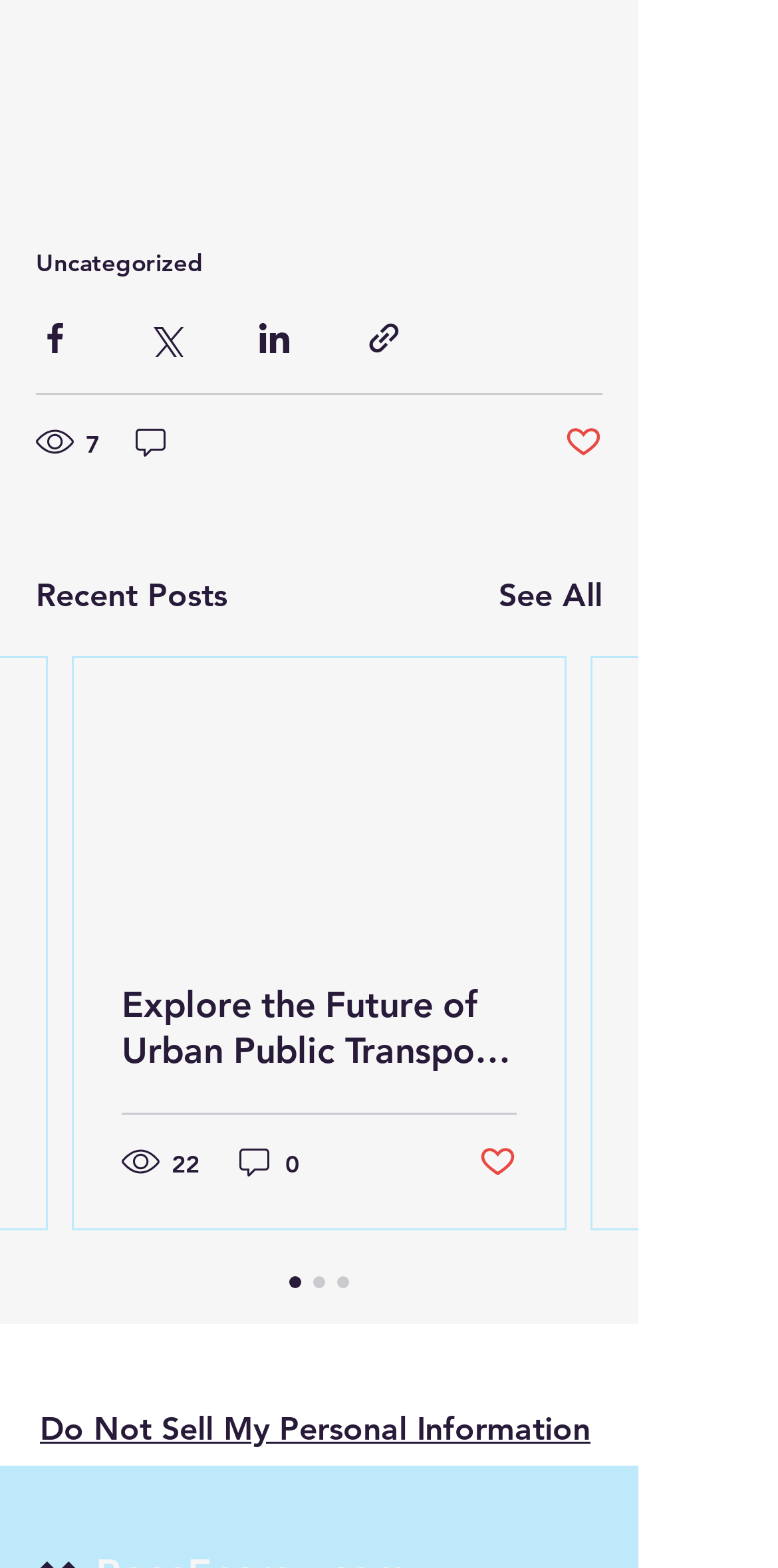Could you provide the bounding box coordinates for the portion of the screen to click to complete this instruction: "Explore the Future of Urban Public Transport with Hydrogen Energy"?

[0.156, 0.626, 0.664, 0.684]